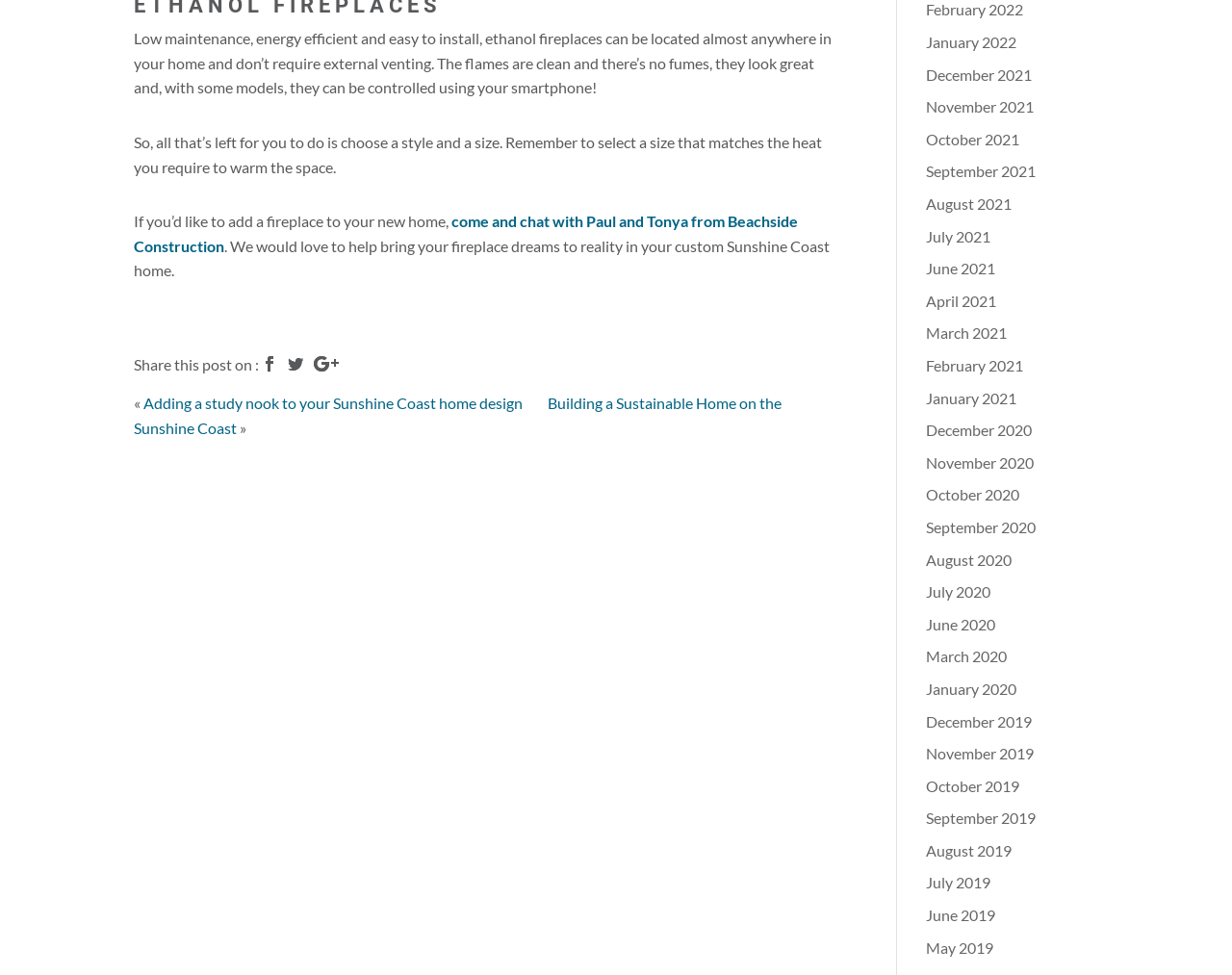Carefully examine the image and provide an in-depth answer to the question: What is the earliest available archive date?

The webpage provides a list of archive dates, and the earliest available date is May 2019, which is the oldest date listed.